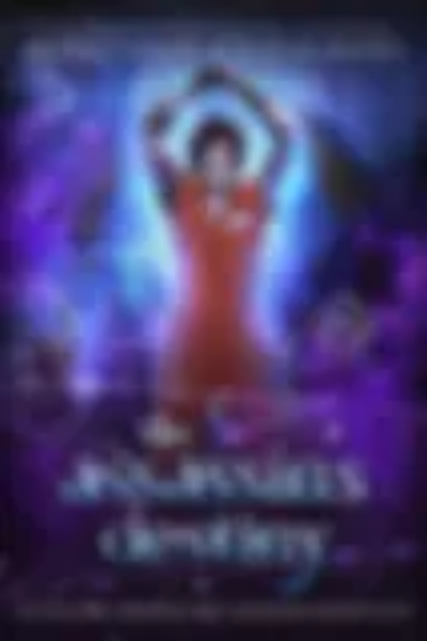What is the genre of the book?
Please answer the question with as much detail as possible using the screenshot.

The title of the book, 'The Assassin's Destiny', and the visually captivating cover art convey a sense of adventure and mystery, hinting at the struggles faced by characters between realms of the living and the dead.